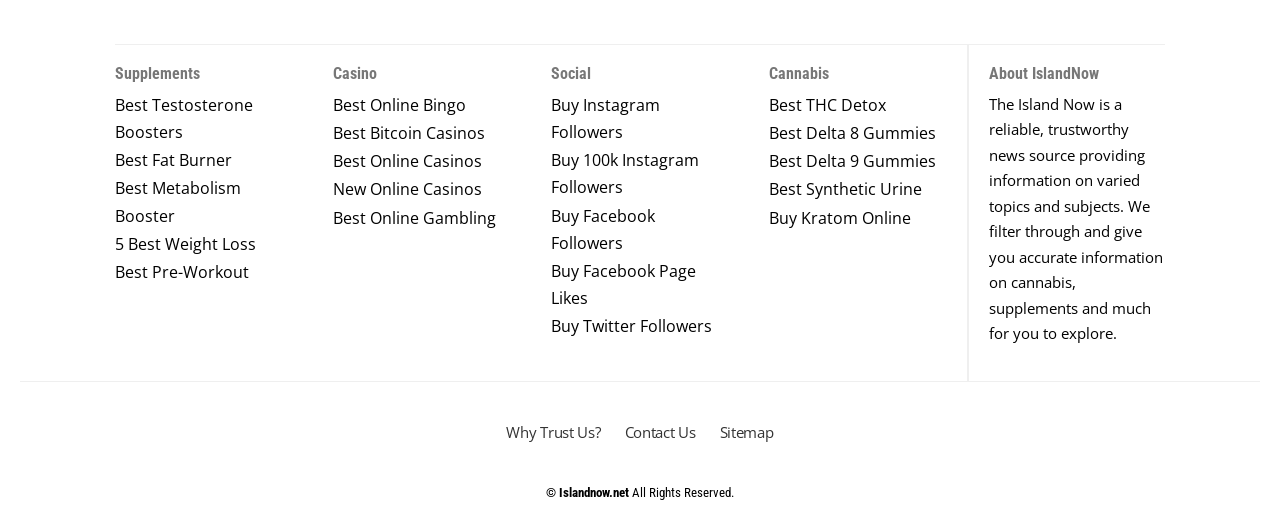What is the copyright information of this website?
Refer to the image and answer the question using a single word or phrase.

© Islandnow.net, All Rights Reserved